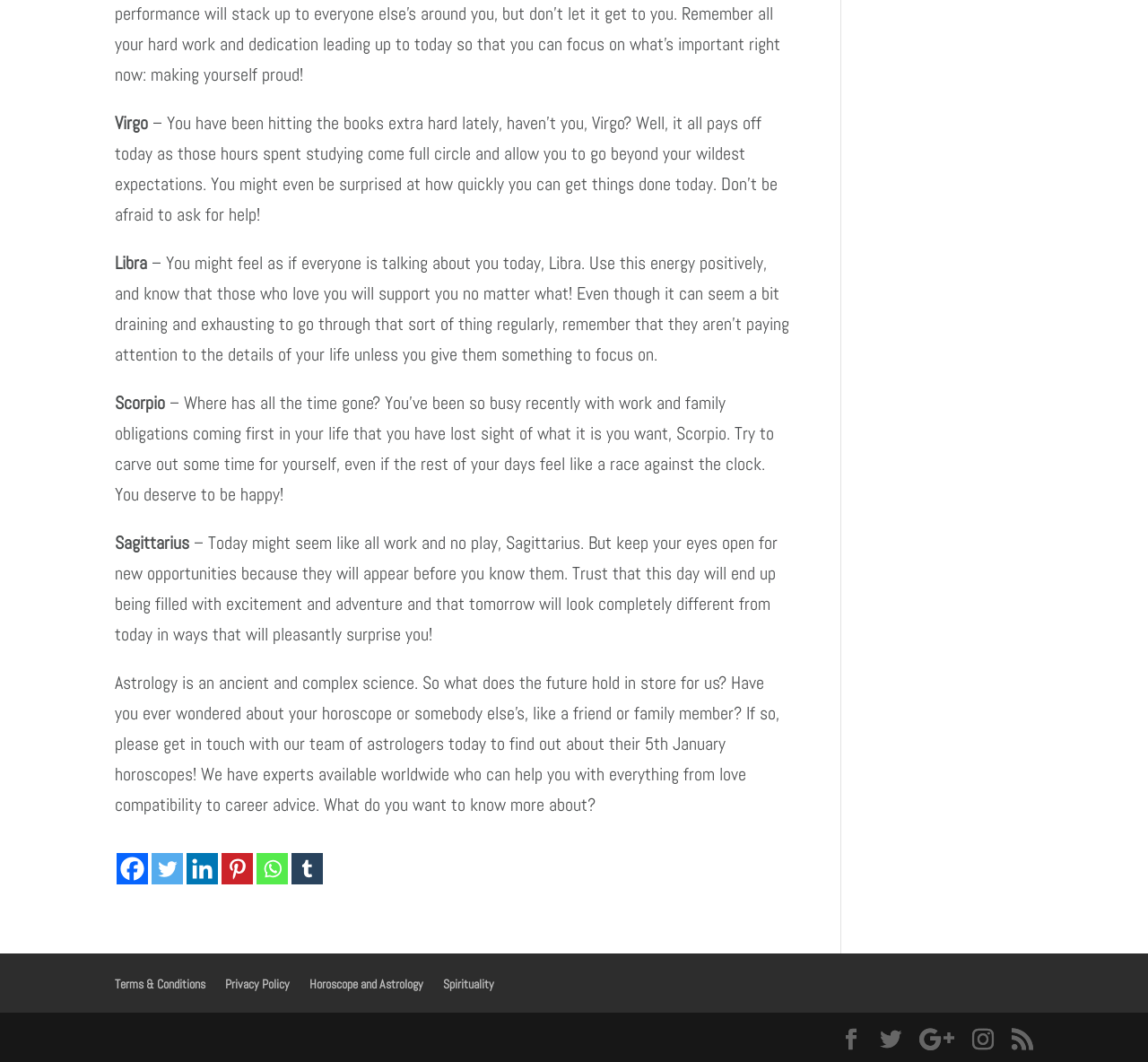Identify the bounding box for the UI element that is described as follows: "Terms & Conditions".

[0.1, 0.919, 0.179, 0.934]